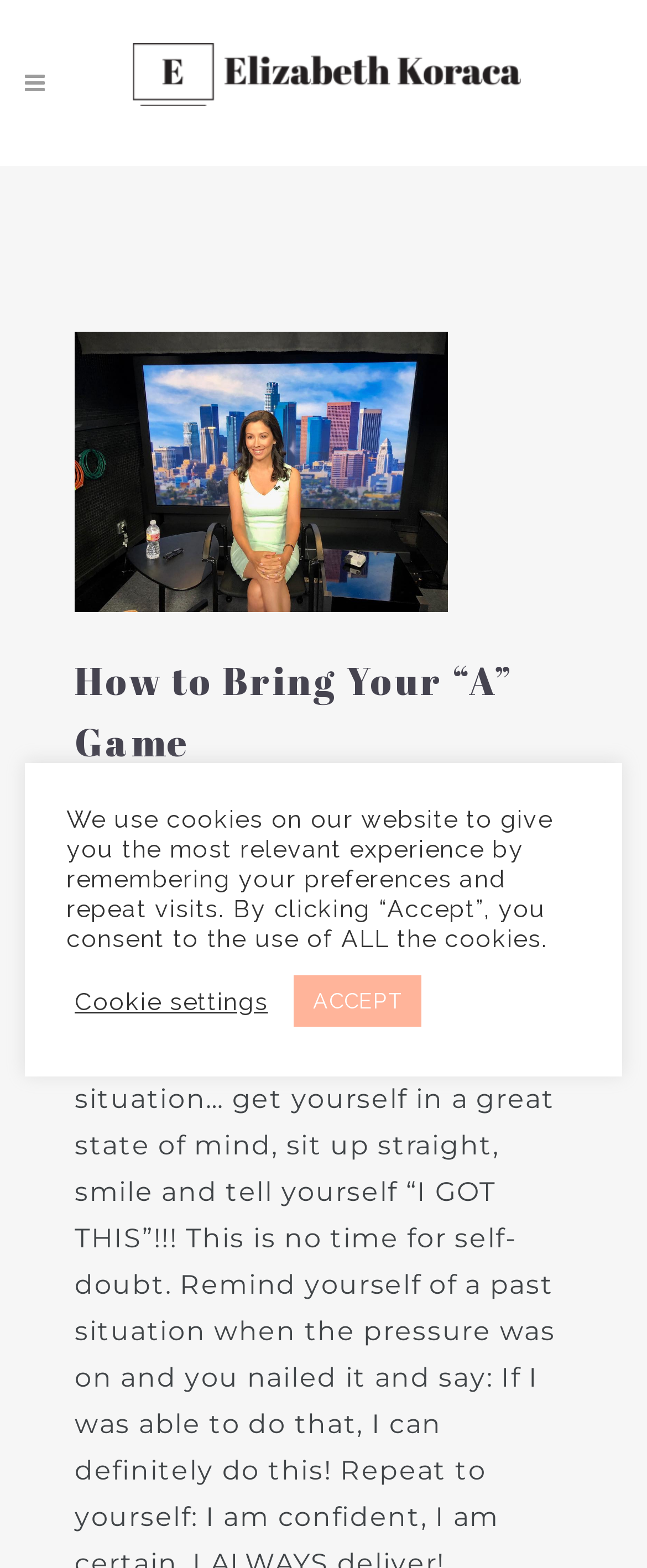Explain the webpage's layout and main content in detail.

The webpage is titled "How to Bring Your “A” Game - Elizabeth Koraca". At the top left corner, there is a layout table that spans about 8.7% of the width and 10.6% of the height of the page. Within this table, a logo link is positioned, taking up about 59.8% of the width and 6.3% of the height of the page. The logo image itself occupies a slightly smaller area, about 59.8% of the width and 4% of the height of the page.

Below the logo, there is a large image that spans about 57.7% of the width and 17.8% of the height of the page, with the title "How to Bring Your A Game" displayed on it. Adjacent to the image, a heading with the same title is positioned, taking up about 77% of the width and 7.9% of the height of the page.

At the bottom of the page, there is a static text block that spans about 75.2% of the width and 9.4% of the height of the page, informing users about the use of cookies on the website. Below this text, there are two buttons, "Cookie settings" and "ACCEPT", positioned side by side, with the "ACCEPT" button slightly larger than the "Cookie settings" button.